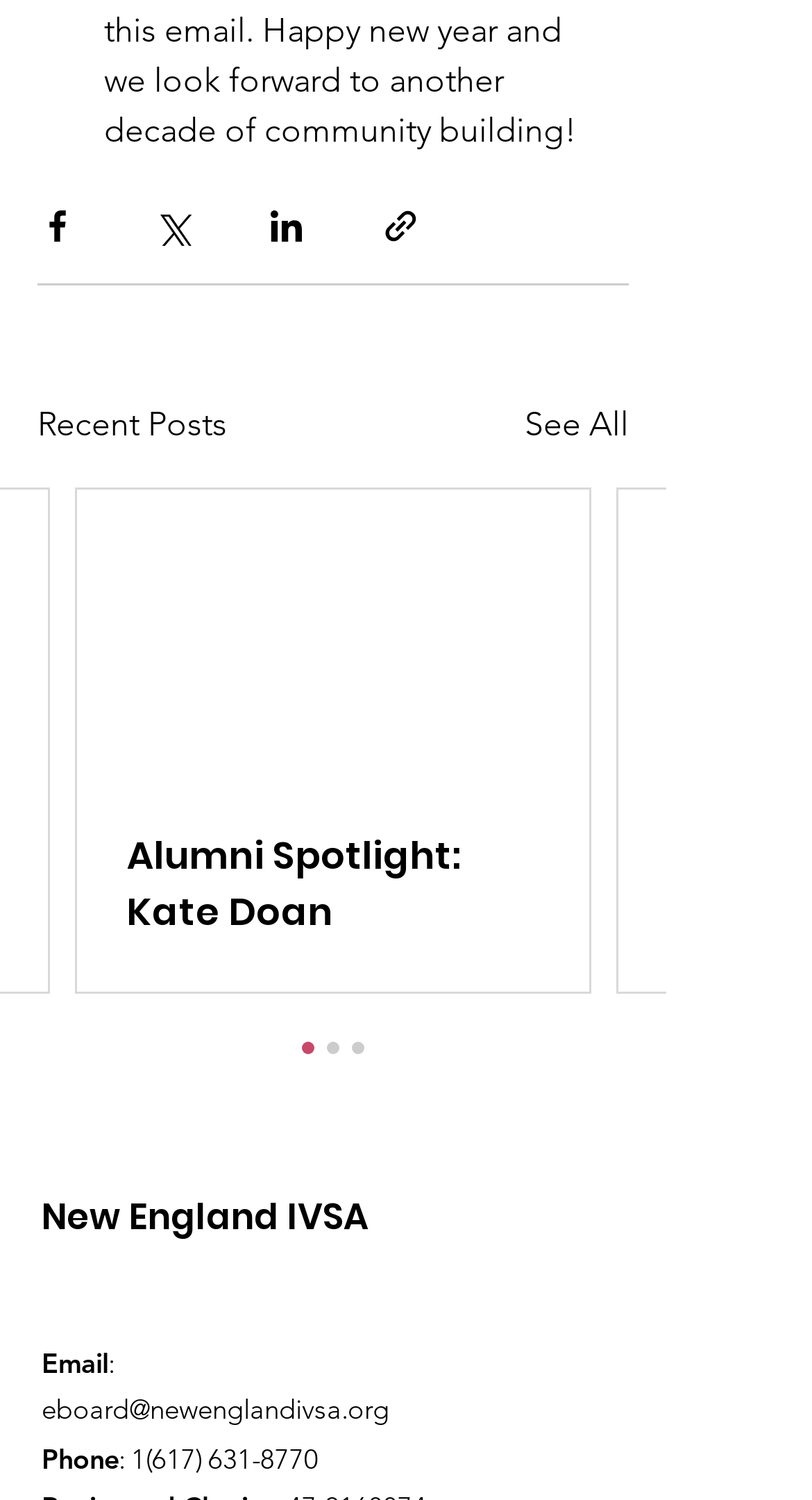Using the given element description, provide the bounding box coordinates (top-left x, top-left y, bottom-right x, bottom-right y) for the corresponding UI element in the screenshot: Alumni Spotlight: Kate Doan

[0.095, 0.326, 0.726, 0.662]